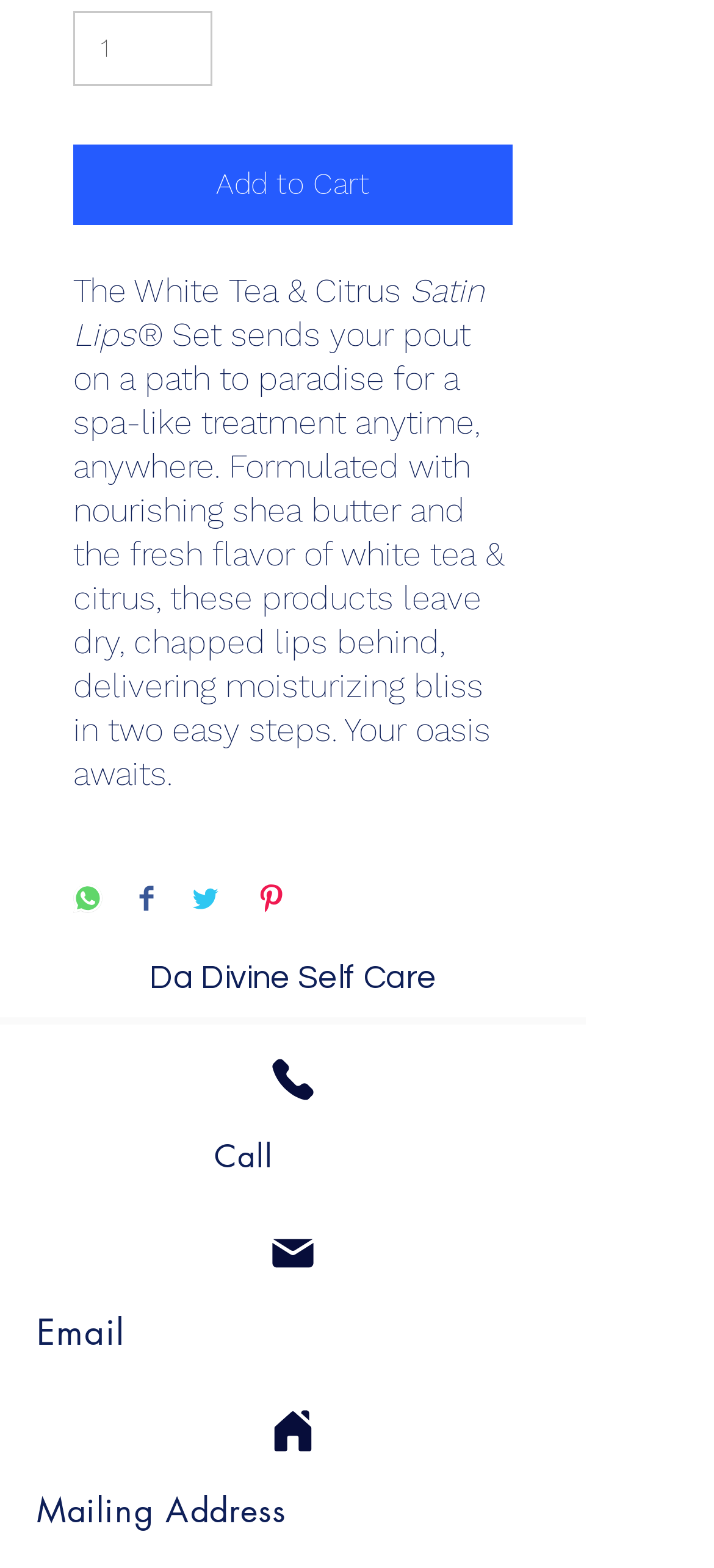Locate the bounding box of the user interface element based on this description: "Home".

[0.256, 0.888, 0.564, 0.937]